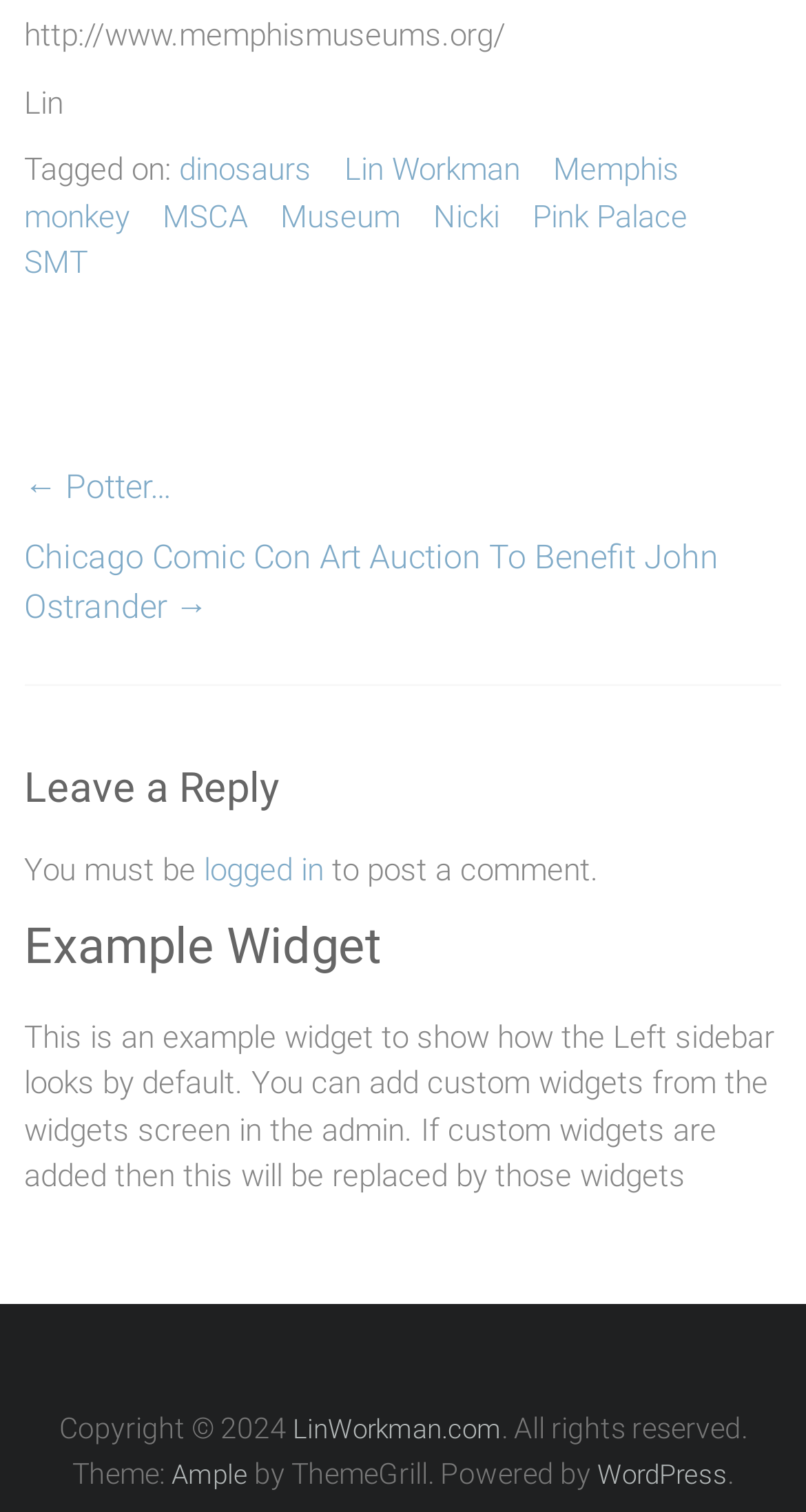Provide the bounding box coordinates of the HTML element described by the text: "← Potter…".

[0.03, 0.299, 0.212, 0.345]